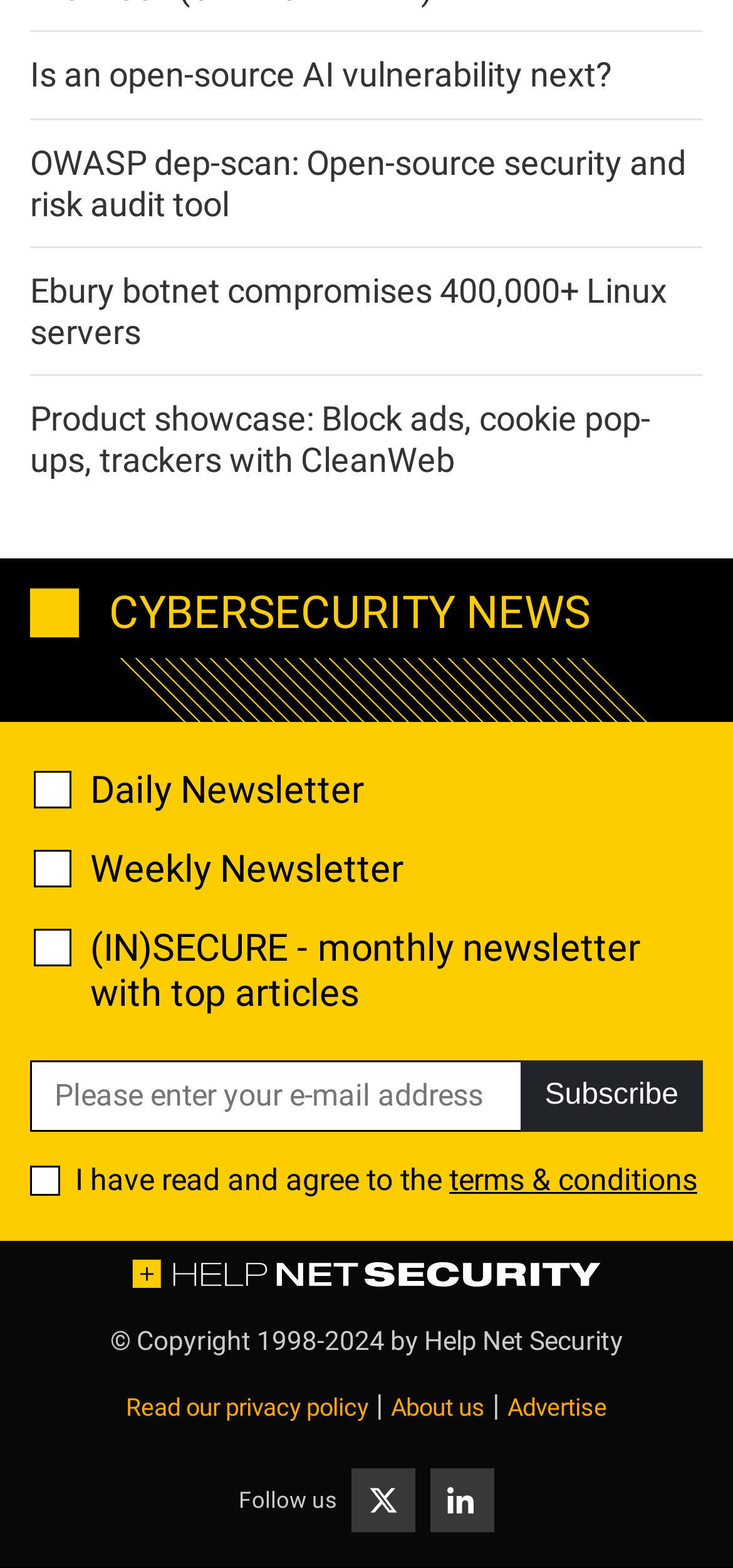Locate the bounding box coordinates of the region to be clicked to comply with the following instruction: "Check the daily newsletter checkbox". The coordinates must be four float numbers between 0 and 1, in the form [left, top, right, bottom].

[0.046, 0.492, 0.097, 0.516]